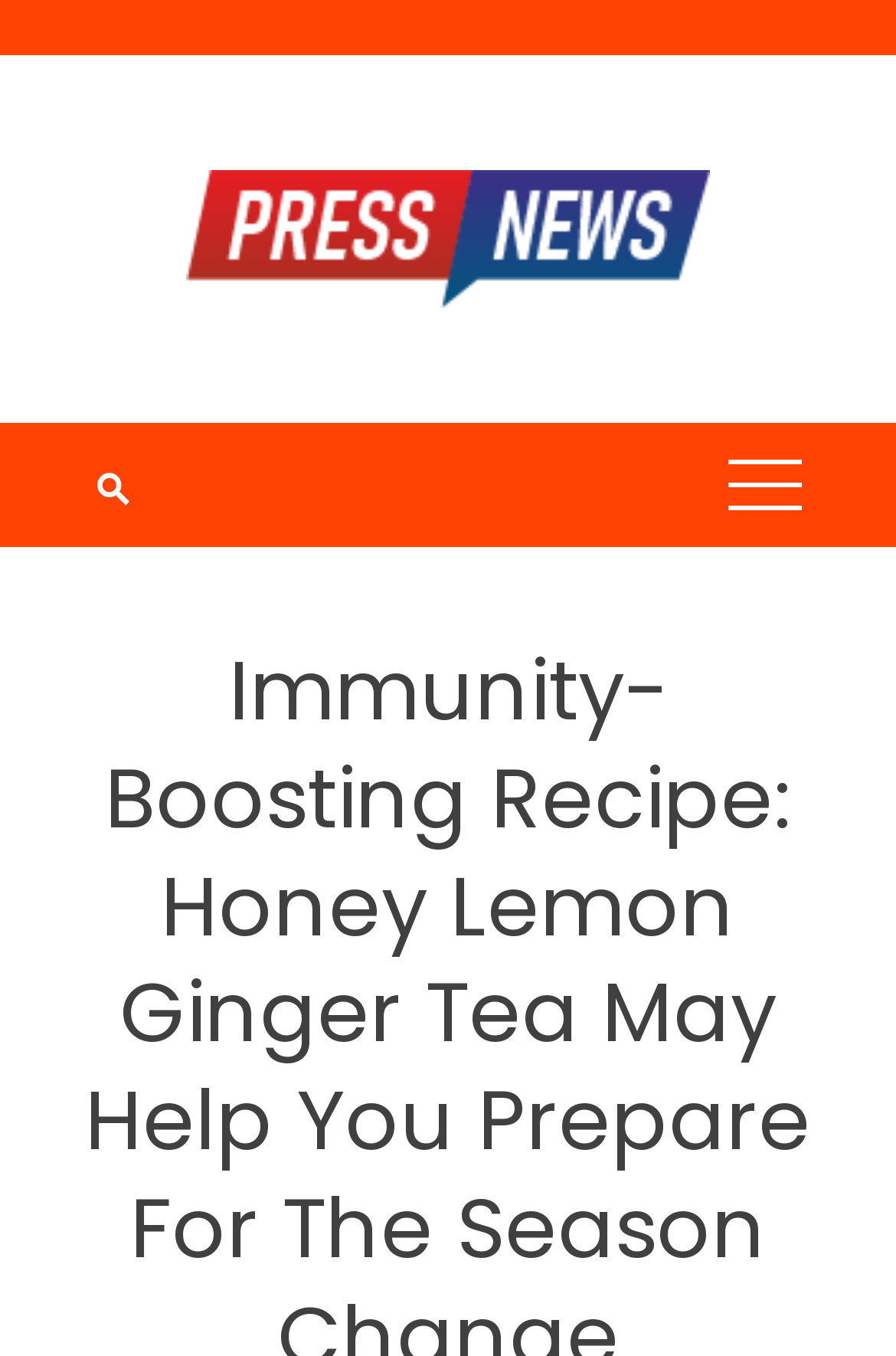Identify the webpage's primary heading and generate its text.

Immunity-Boosting Recipe: Honey Lemon Ginger Tea May Help You Prepare For The Season Change